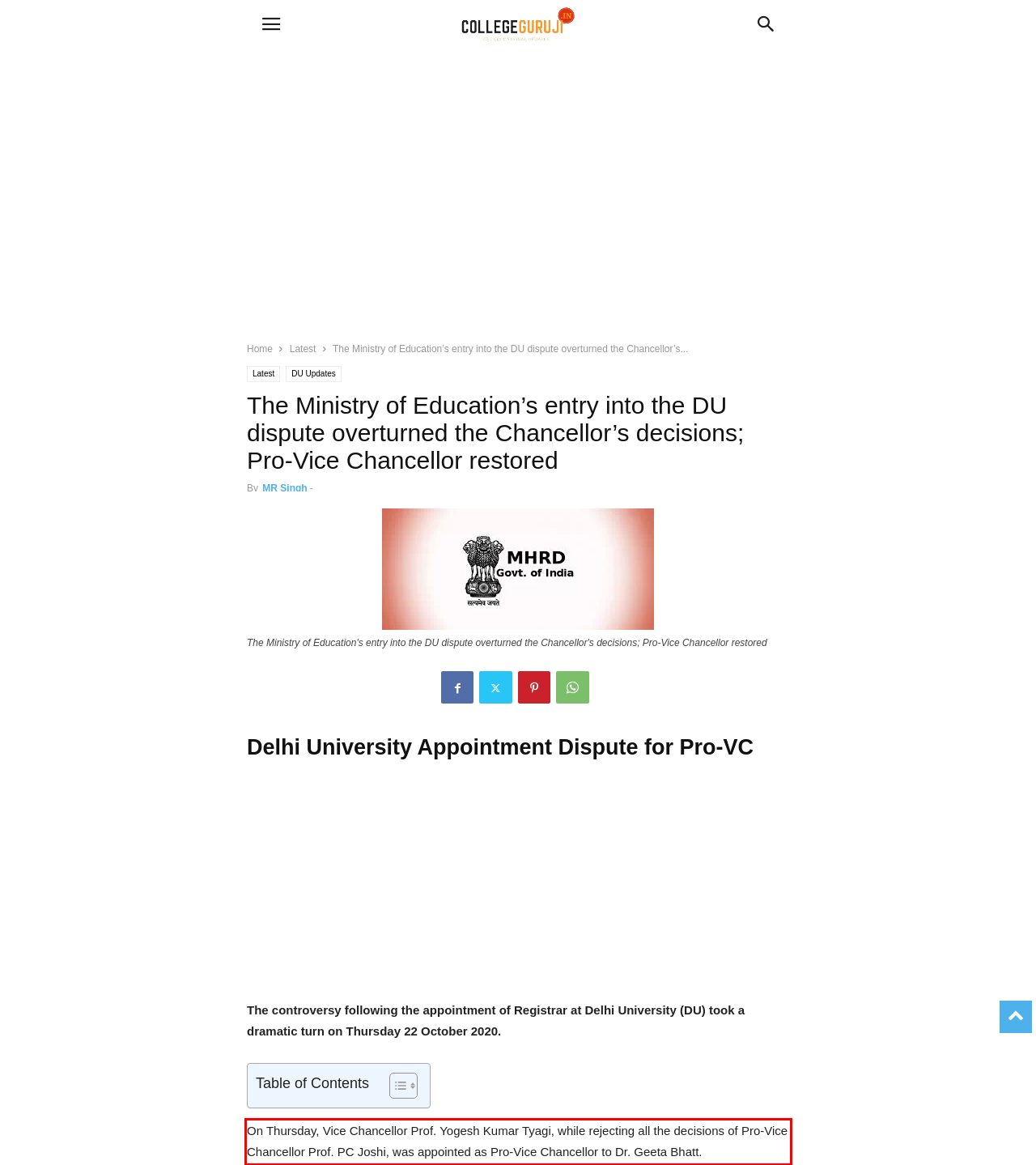You are given a screenshot of a webpage with a UI element highlighted by a red bounding box. Please perform OCR on the text content within this red bounding box.

On Thursday, Vice Chancellor Prof. Yogesh Kumar Tyagi, while rejecting all the decisions of Pro-Vice Chancellor Prof. PC Joshi, was appointed as Pro-Vice Chancellor to Dr. Geeta Bhatt.